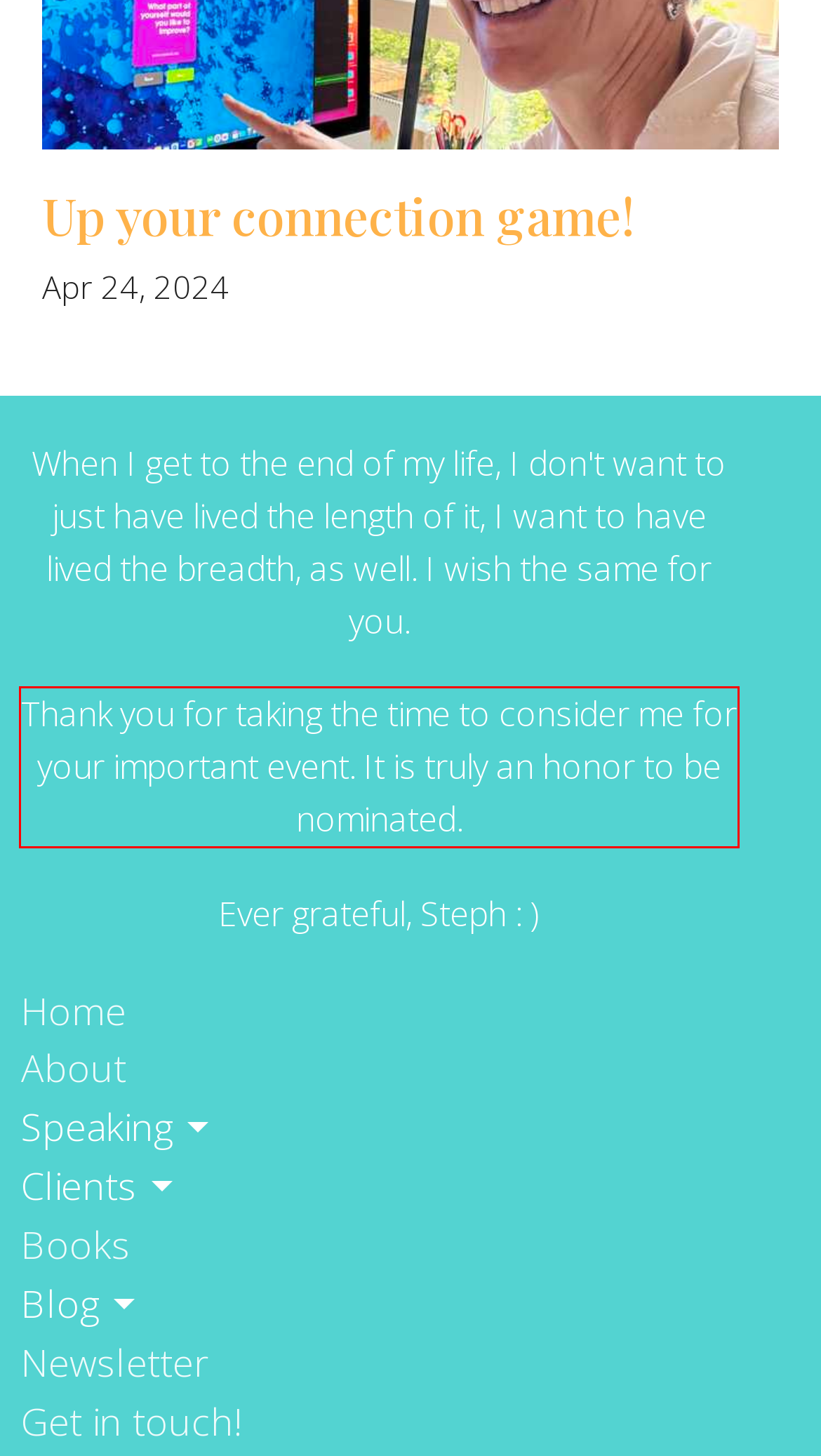Identify the text within the red bounding box on the webpage screenshot and generate the extracted text content.

Thank you for taking the time to consider me for your important event. It is truly an honor to be nominated.